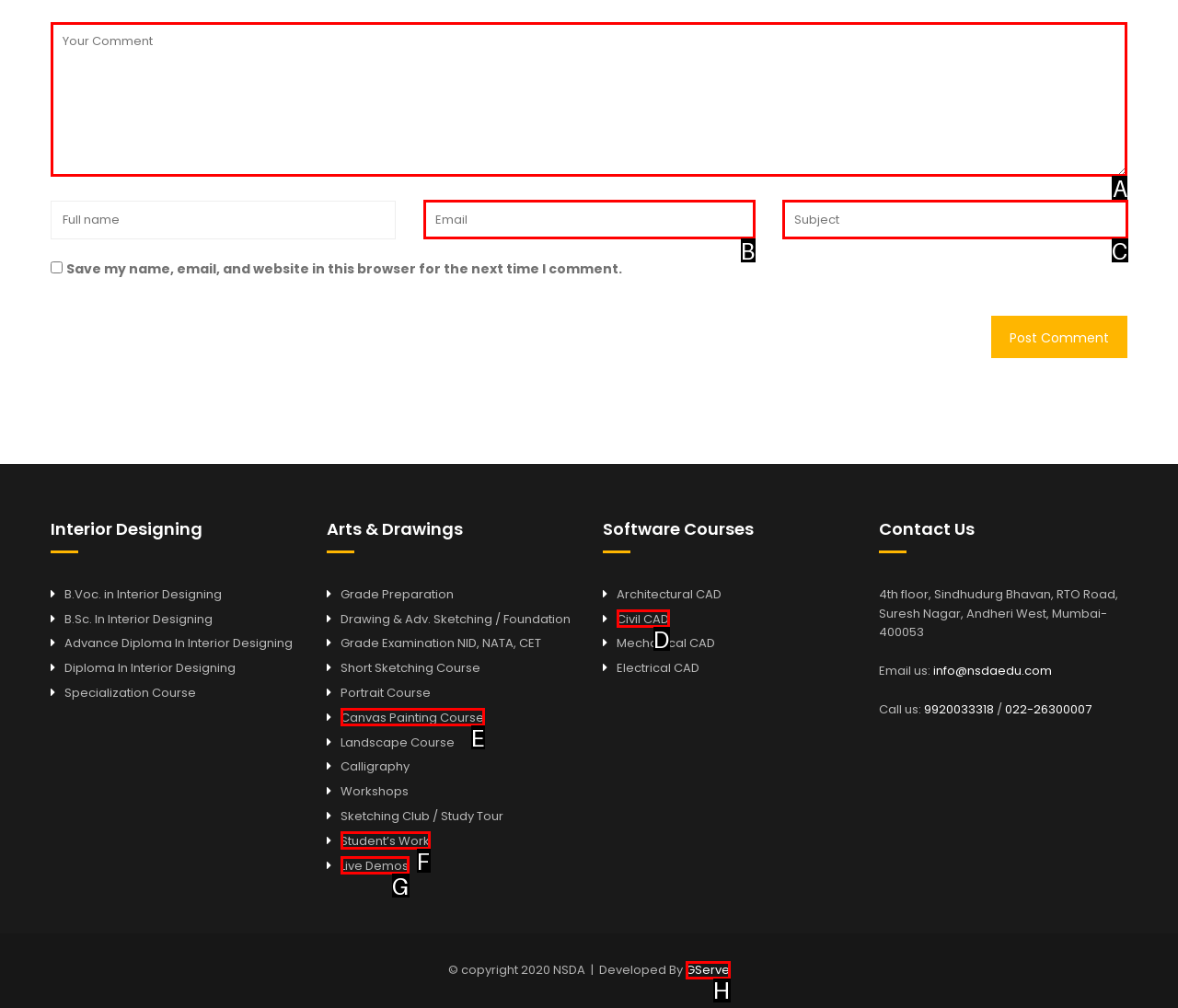Point out which HTML element you should click to fulfill the task: Click on View All.
Provide the option's letter from the given choices.

None